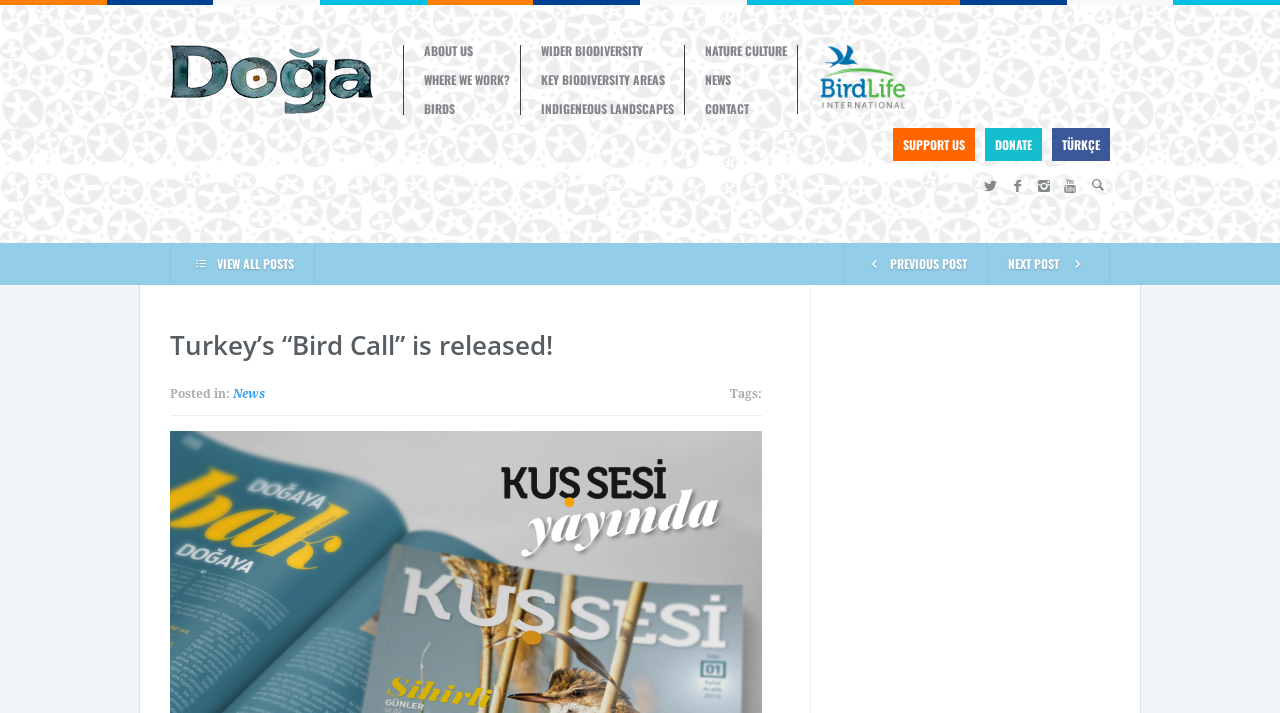Give a full account of the webpage's elements and their arrangement.

This webpage is about Doğa Derneği, a nature-focused organization. At the top left, there is a logo of Doğa Derneği, which is an image with a link to the organization's main page. Next to the logo, there are several menu items, including "ABOUT US", "WHERE WE WORK?", "BIRDS", and "WIDER BIODIVERSITY", which are all static text elements.

Below these menu items, there are more links, including "KEY BIODIVERSITY AREAS", "INDIGENEOUS LANDSCAPES", "NATURE CULTURE", "NEWS", and "CONTACT". These links are arranged in two columns, with the first column containing the first three links and the second column containing the last three links.

To the right of these links, there is an image with a link, which appears to be a social media icon. Below this image, there are three links: "SUPPORT US", "DONATE", and "TÜRKÇE". These links are arranged horizontally.

Further down the page, there are five social media icons, represented by Unicode characters, which are links to the organization's social media profiles. Below these icons, there are three links: "VIEW ALL POSTS", "PREVIOUS POST", and "NEXT POST", which are likely navigation links for a blog or news section.

The main content of the page is a news article with the title "Turkey’s “Bird Call” is released!", which is a heading element. Below the title, there is a static text element that says "Posted in:", followed by a link to the "News" category. Finally, there is another static text element that says "Tags:", but it does not appear to have any associated links or content.